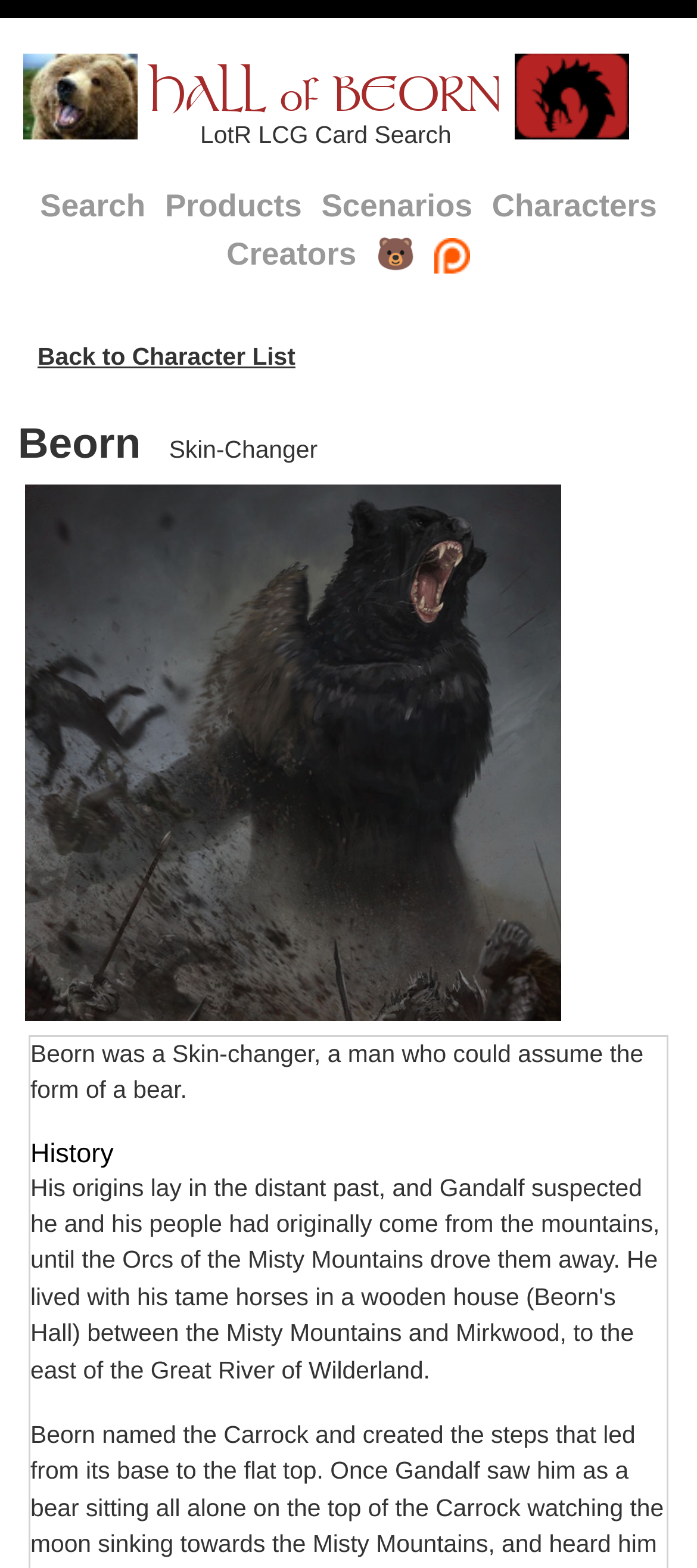Bounding box coordinates are specified in the format (top-left x, top-left y, bottom-right x, bottom-right y). All values are floating point numbers bounded between 0 and 1. Please provide the bounding box coordinate of the region this sentence describes: Back to Character List

[0.046, 0.219, 0.432, 0.237]